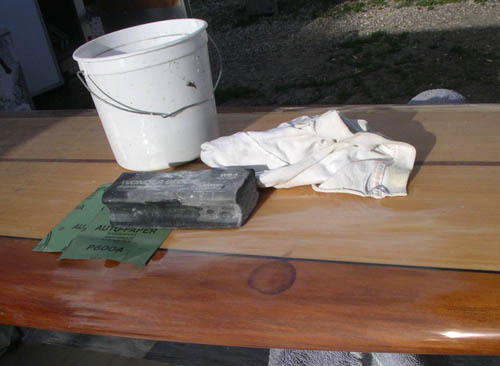Describe the image with as much detail as possible.

The image depicts a workspace for a wood finishing project, showcasing a clean wooden surface that is being prepared for sanding or polishing. In the foreground, there is a white bucket filled with water, essential for keeping the sanding process effective and preventing dust buildup. A pair of white cloths rests beside the bucket, likely intended for cleaning or wiping down surfaces during the project.

Central to the setup is a sanding block, which is a crucial tool used for achieving smooth surfaces. Various sheets of sandpaper are laid out next to the block, suggesting that the individual will progressively move through different grits—a common practice in finishing to ensure an even, polished finish. The background hints at a workshop environment, with natural light illuminating the wooden surface, enhancing the craftsmanship at hand. This image effectively captures the tools and preparations involved in achieving a high-quality finish on wooden surfaces.